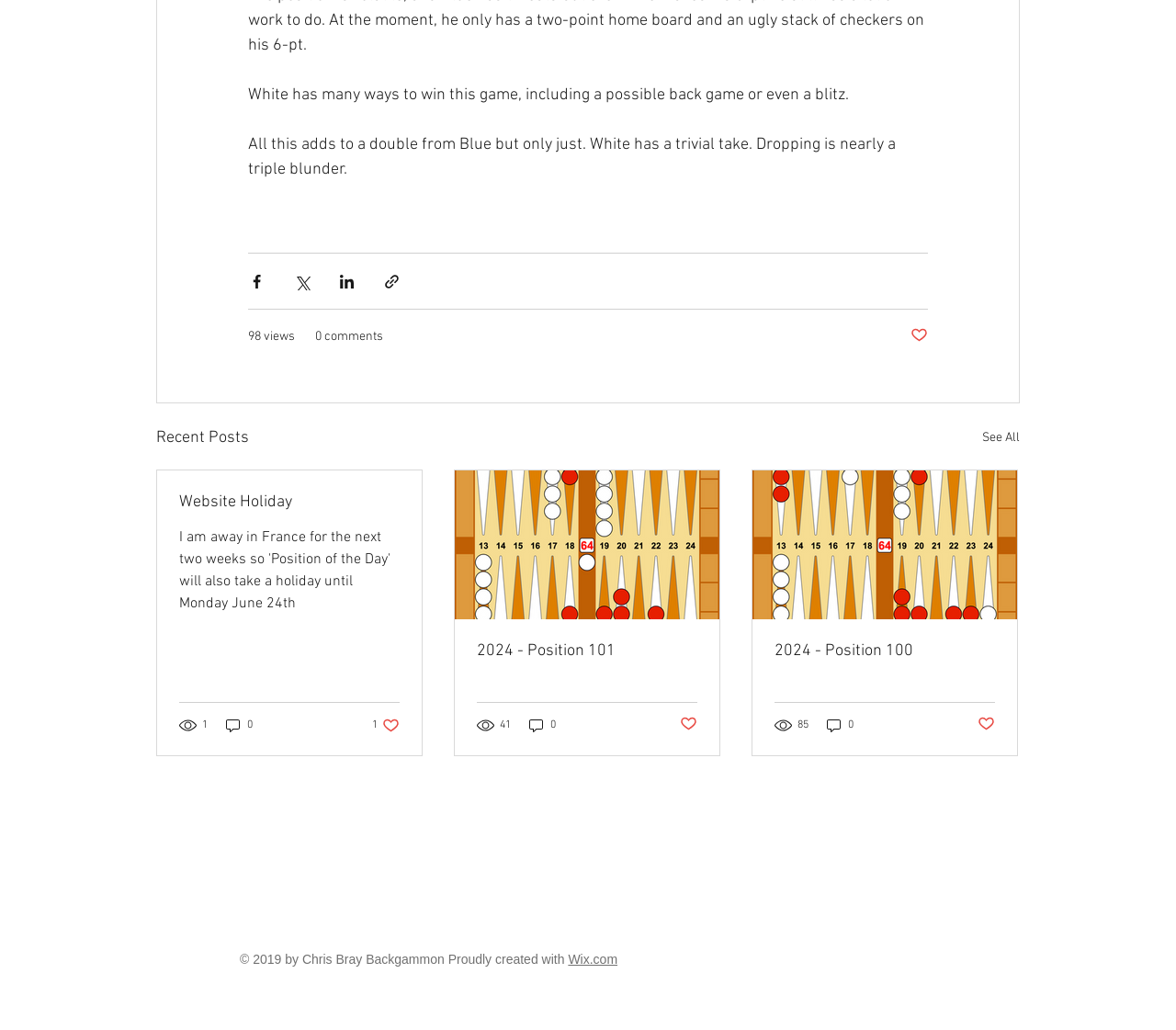Please specify the bounding box coordinates of the clickable section necessary to execute the following command: "Visit Twitter social page".

[0.813, 0.91, 0.833, 0.932]